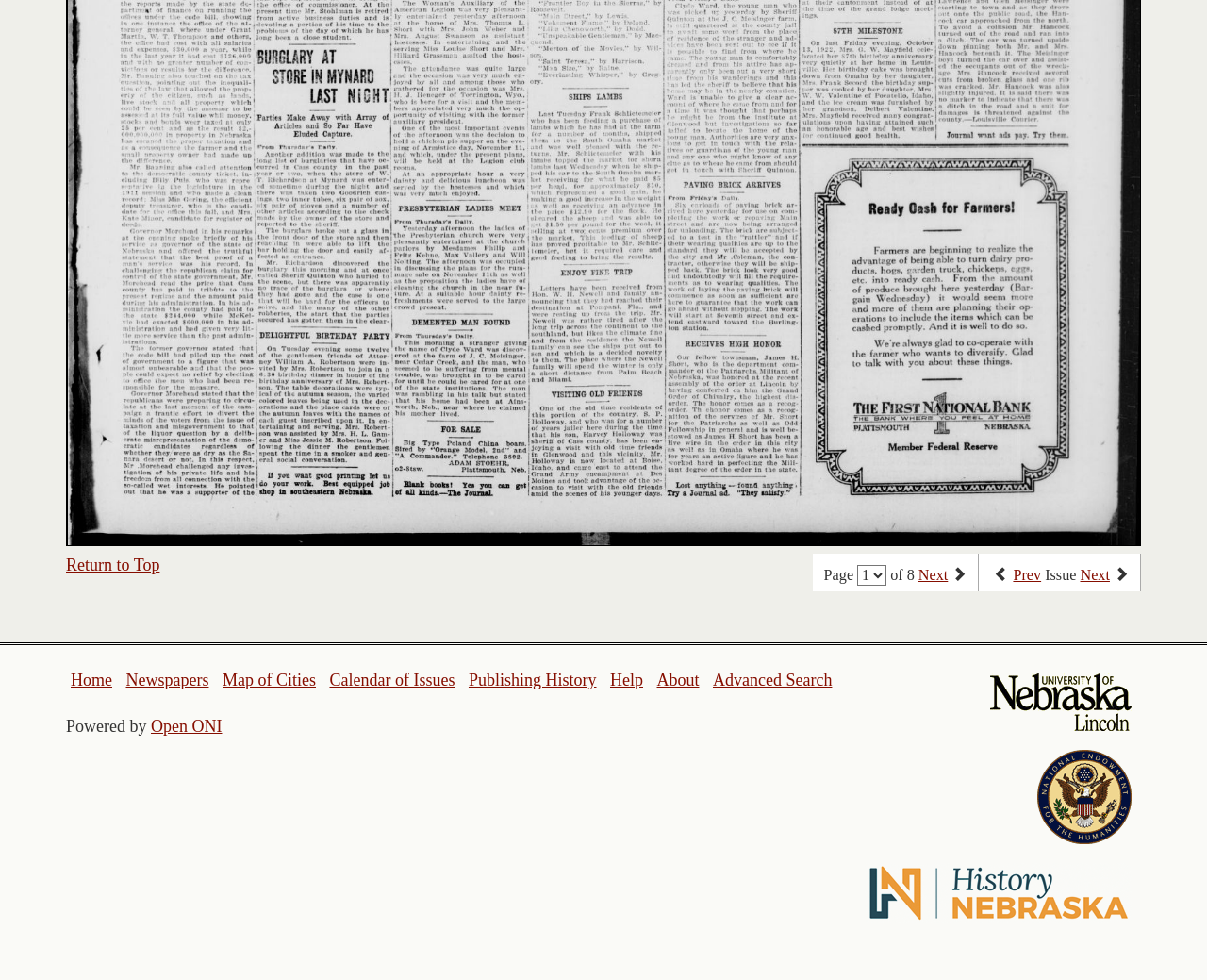Given the element description, predict the bounding box coordinates in the format (top-left x, top-left y, bottom-right x, bottom-right y). Make sure all values are between 0 and 1. Here is the element description: Open ONI

[0.125, 0.731, 0.184, 0.751]